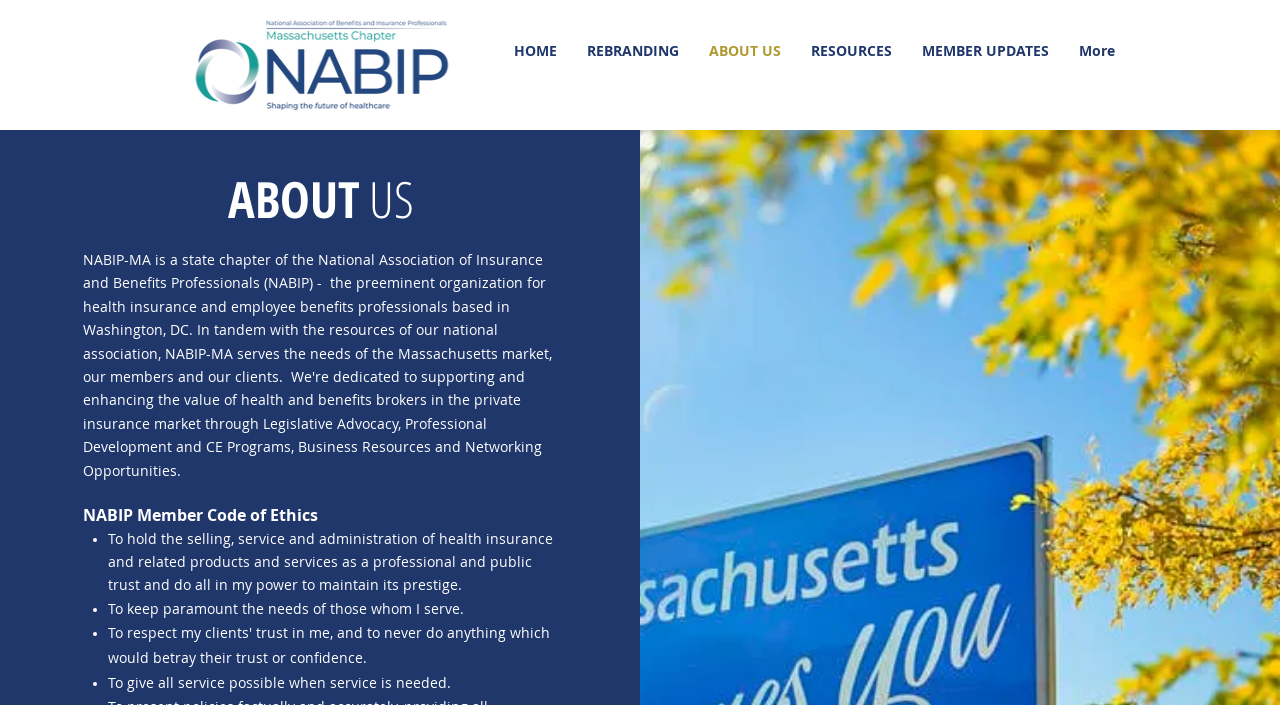Using the provided element description: "More", identify the bounding box coordinates. The coordinates should be four floats between 0 and 1 in the order [left, top, right, bottom].

[0.831, 0.051, 0.883, 0.094]